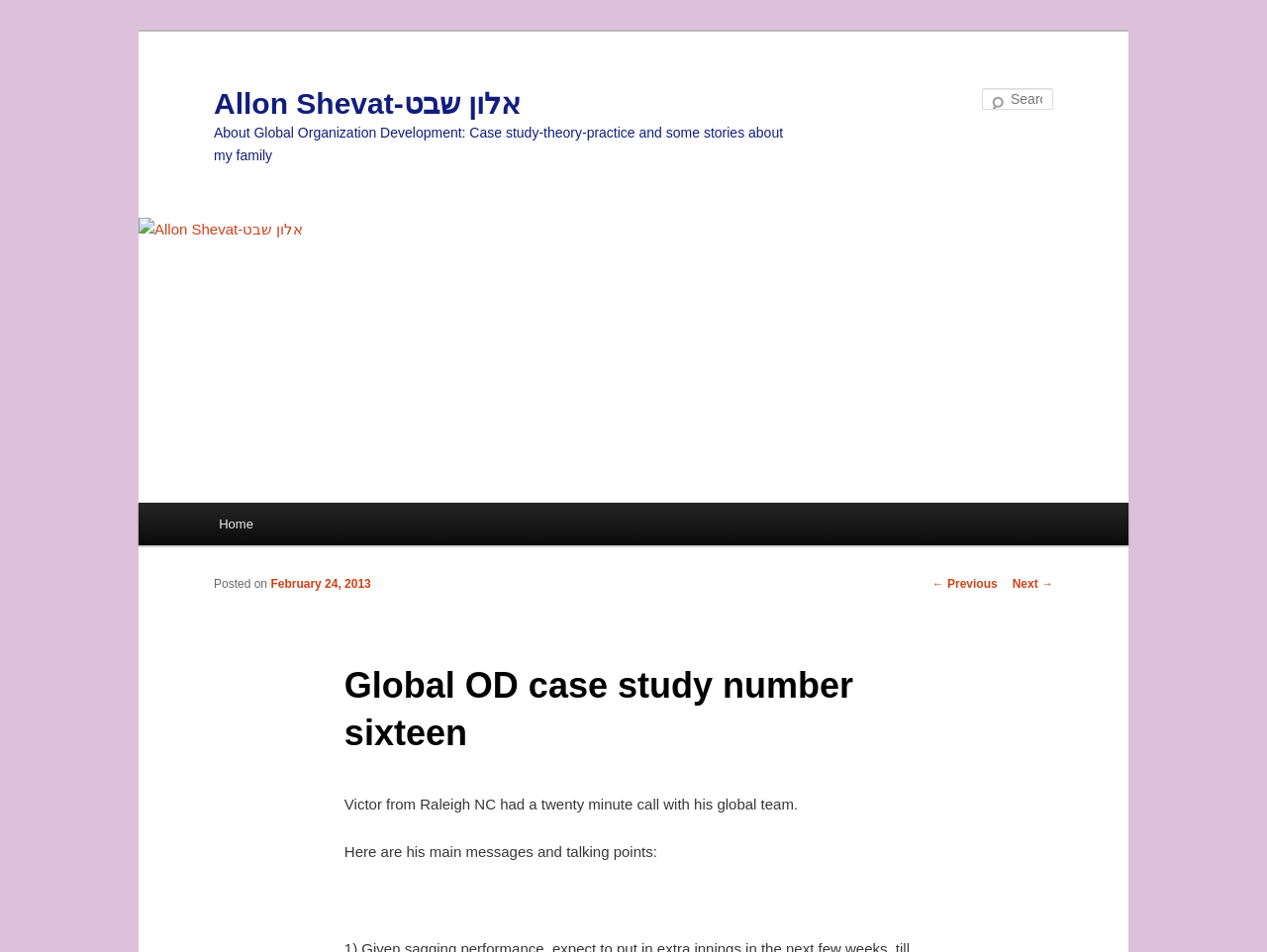Respond to the following question with a brief word or phrase:
What is the name of the author of the case study?

Allon Shevat